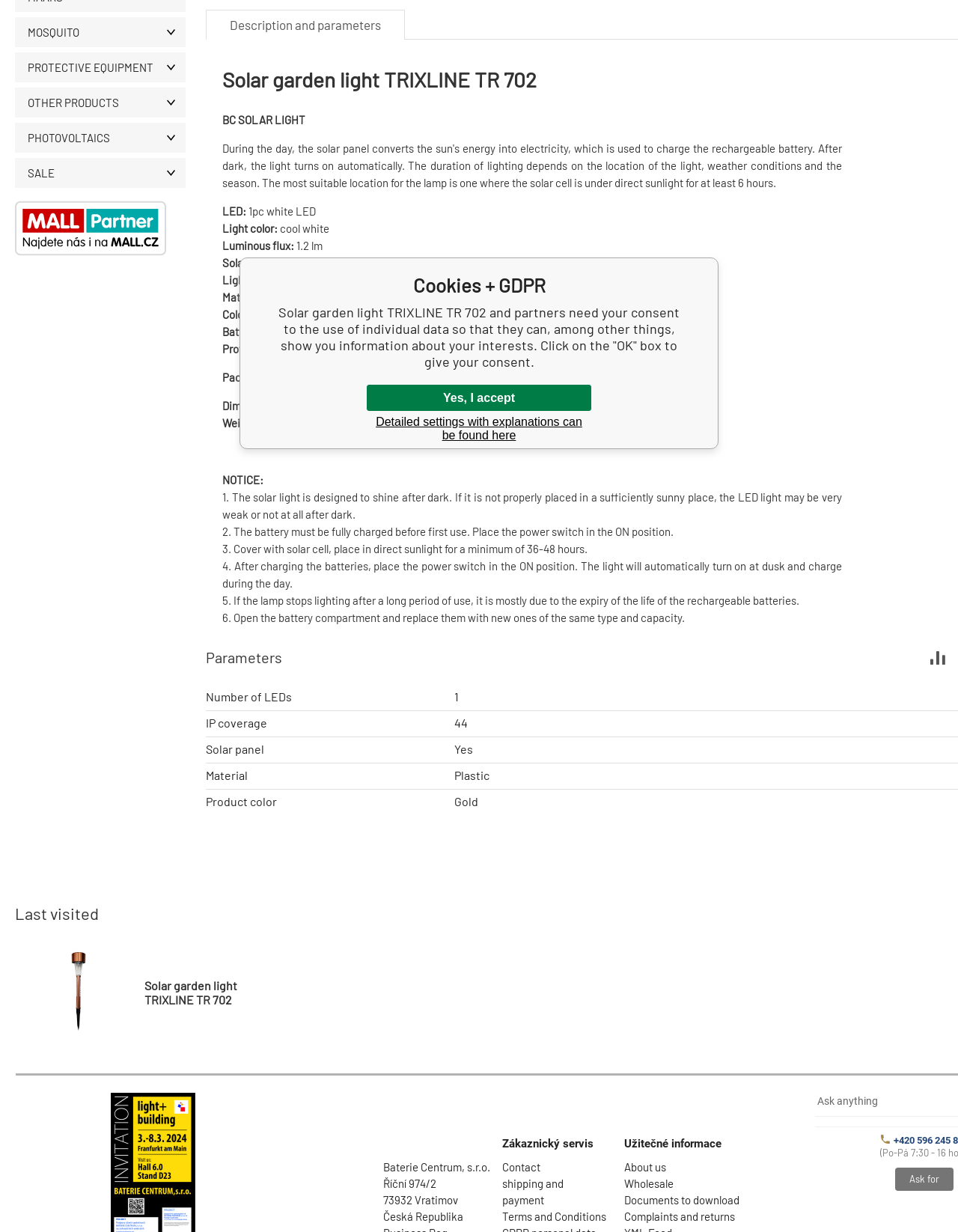Locate the bounding box coordinates of the UI element described by: "Documents to download". The bounding box coordinates should consist of four float numbers between 0 and 1, i.e., [left, top, right, bottom].

[0.651, 0.968, 0.771, 0.979]